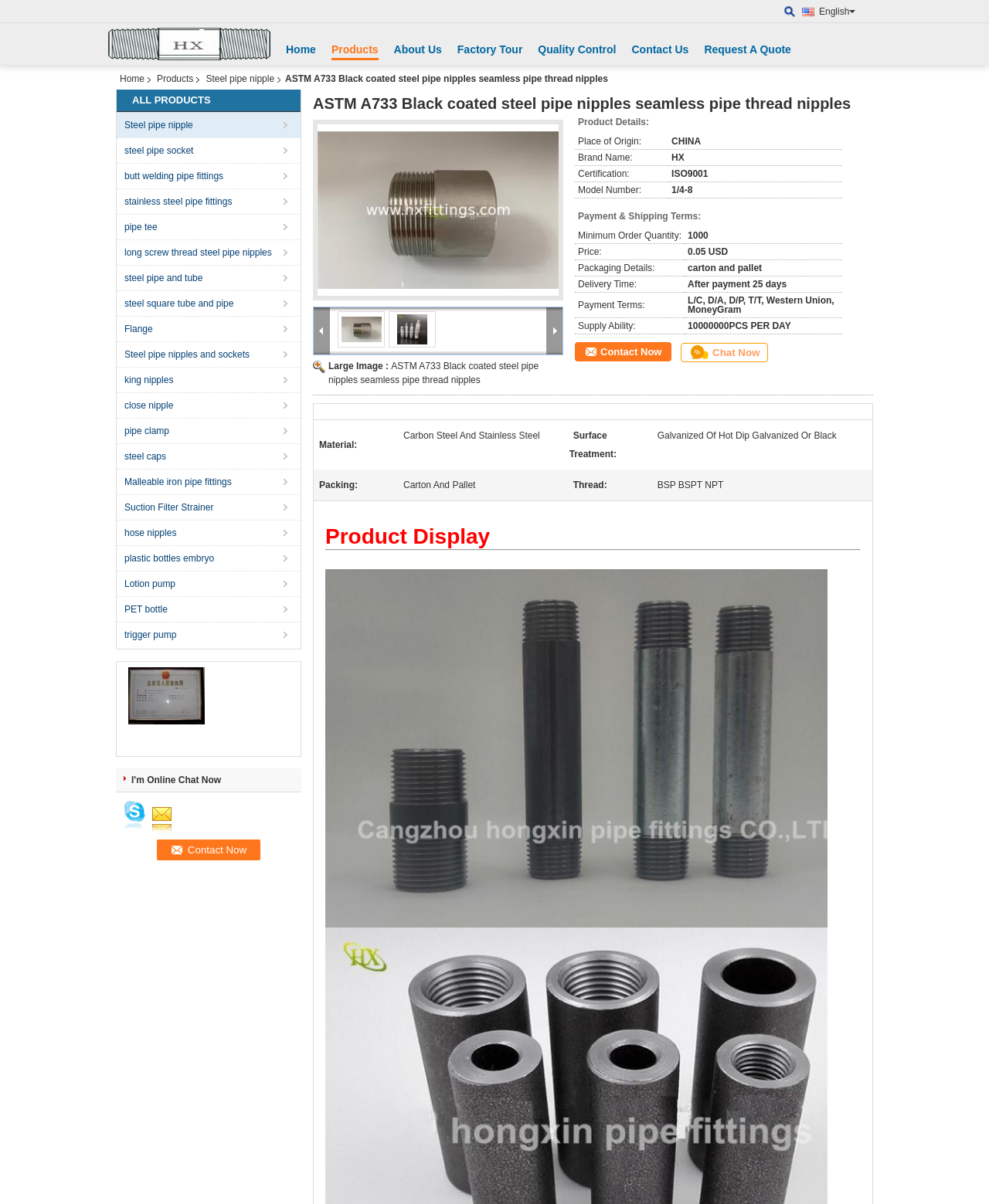Pinpoint the bounding box coordinates of the element that must be clicked to accomplish the following instruction: "Click the 'Contact Now' button". The coordinates should be in the format of four float numbers between 0 and 1, i.e., [left, top, right, bottom].

[0.158, 0.697, 0.263, 0.714]